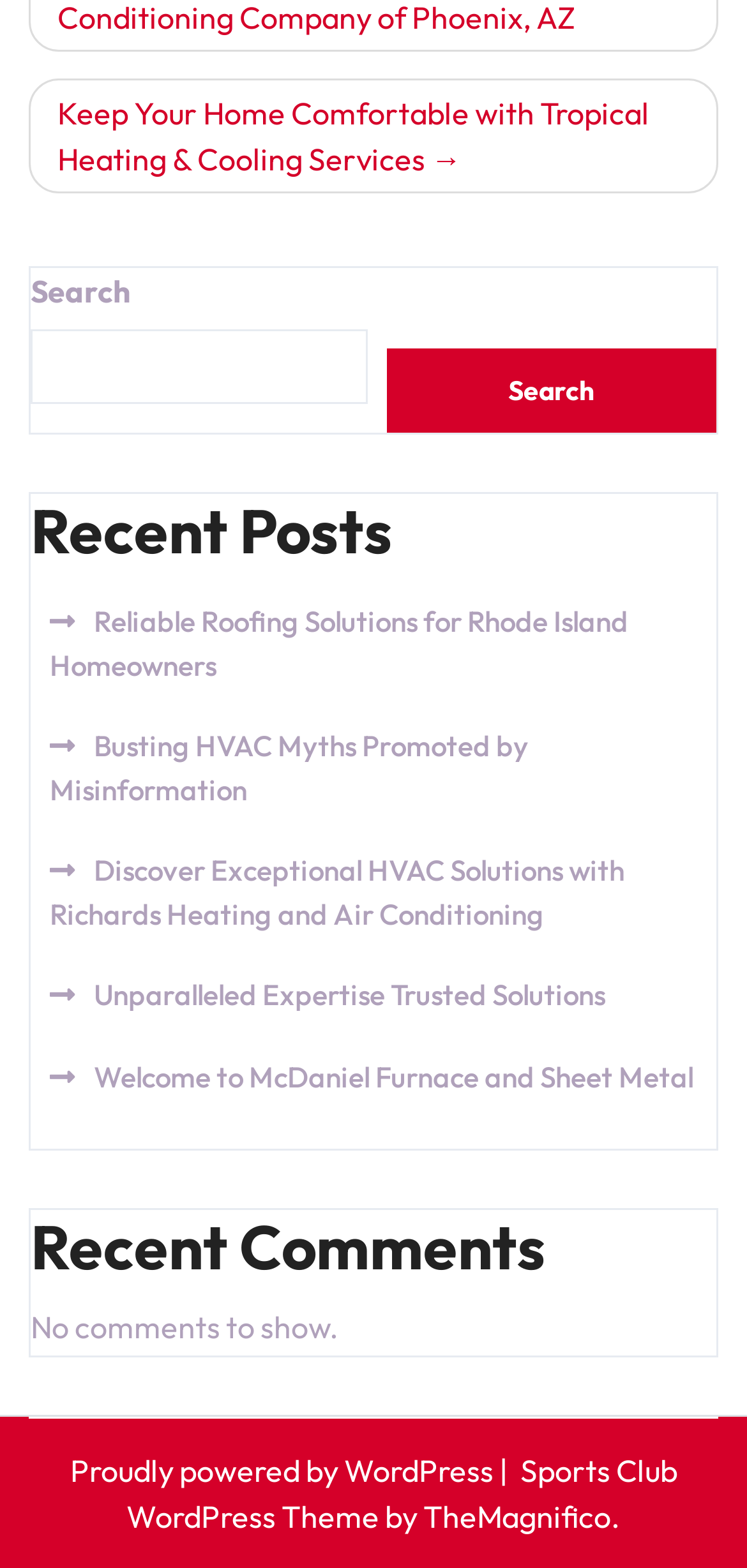What is the platform used to power the website?
Look at the screenshot and respond with one word or a short phrase.

WordPress